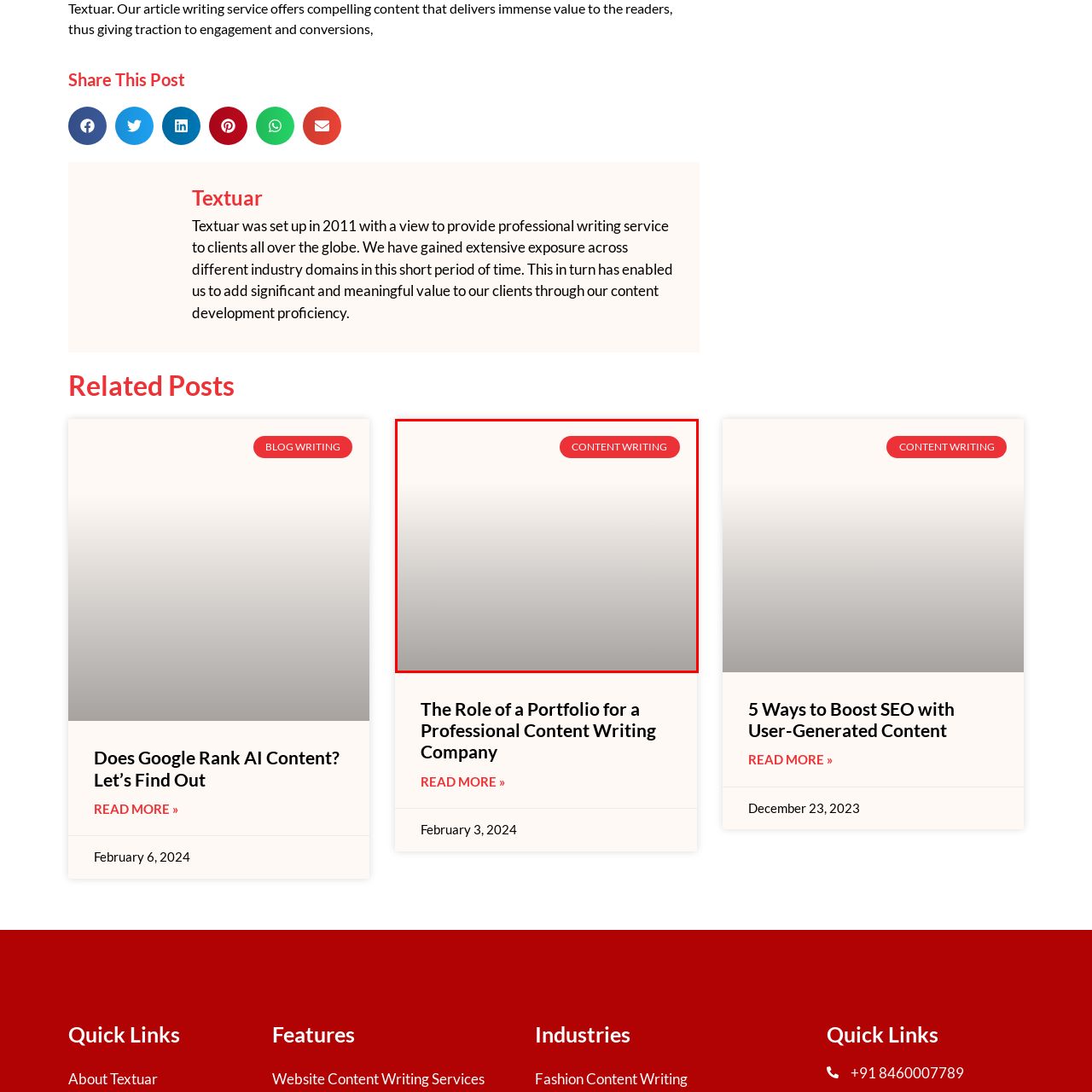What is the purpose of the gradient background?
Observe the image within the red bounding box and give a detailed and thorough answer to the question.

The gradient background transitions from a light beige at the top to a muted gray at the bottom, creating a visually appealing contrast that highlights the prominent red button and emphasizes the importance of content writing as a topic on the site.